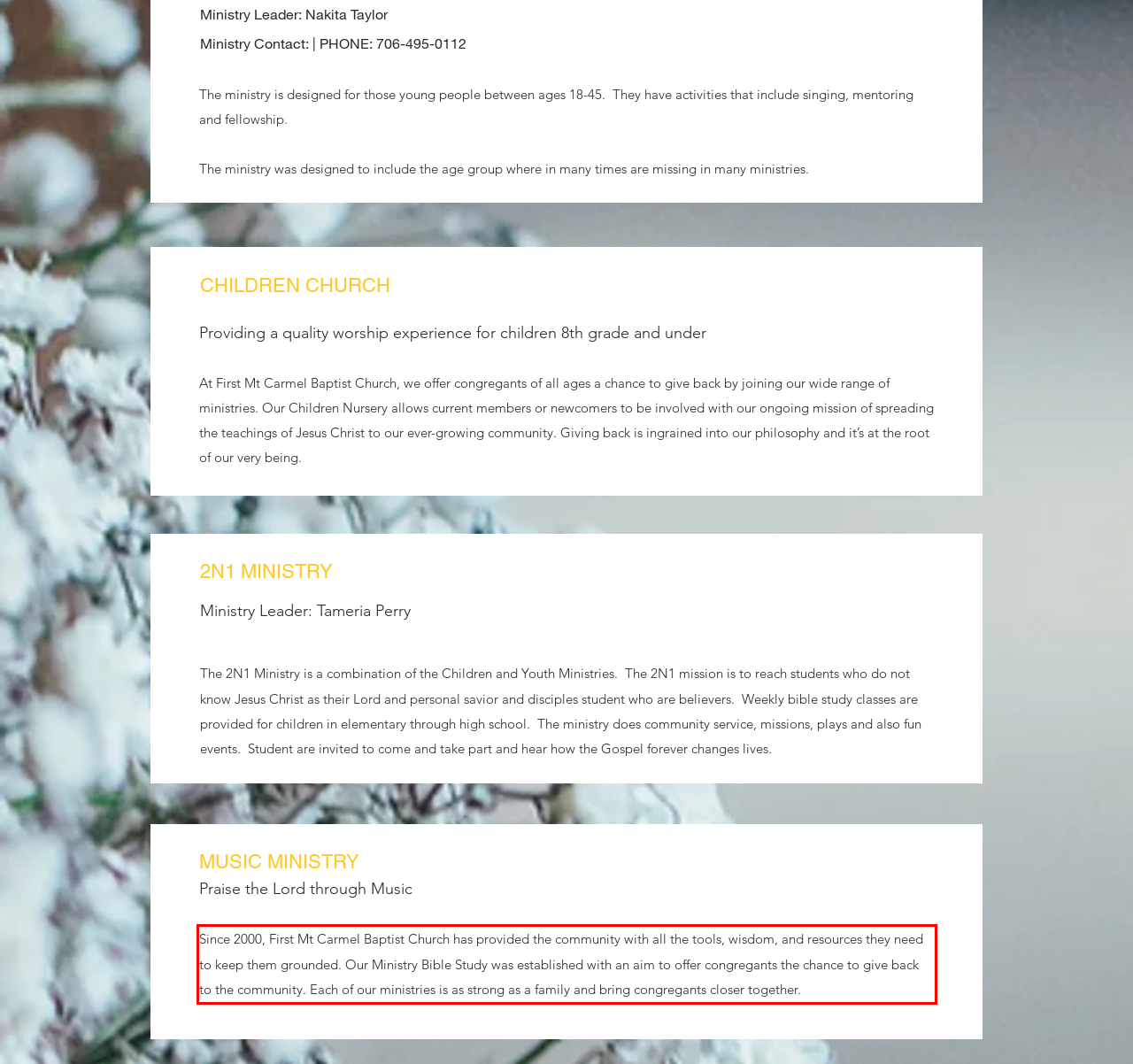Extract and provide the text found inside the red rectangle in the screenshot of the webpage.

Since 2000, First Mt Carmel Baptist Church has provided the community with all the tools, wisdom, and resources they need to keep them grounded. Our Ministry Bible Study was established with an aim to offer congregants the chance to give back to the community. Each of our ministries is as strong as a family and bring congregants closer together.